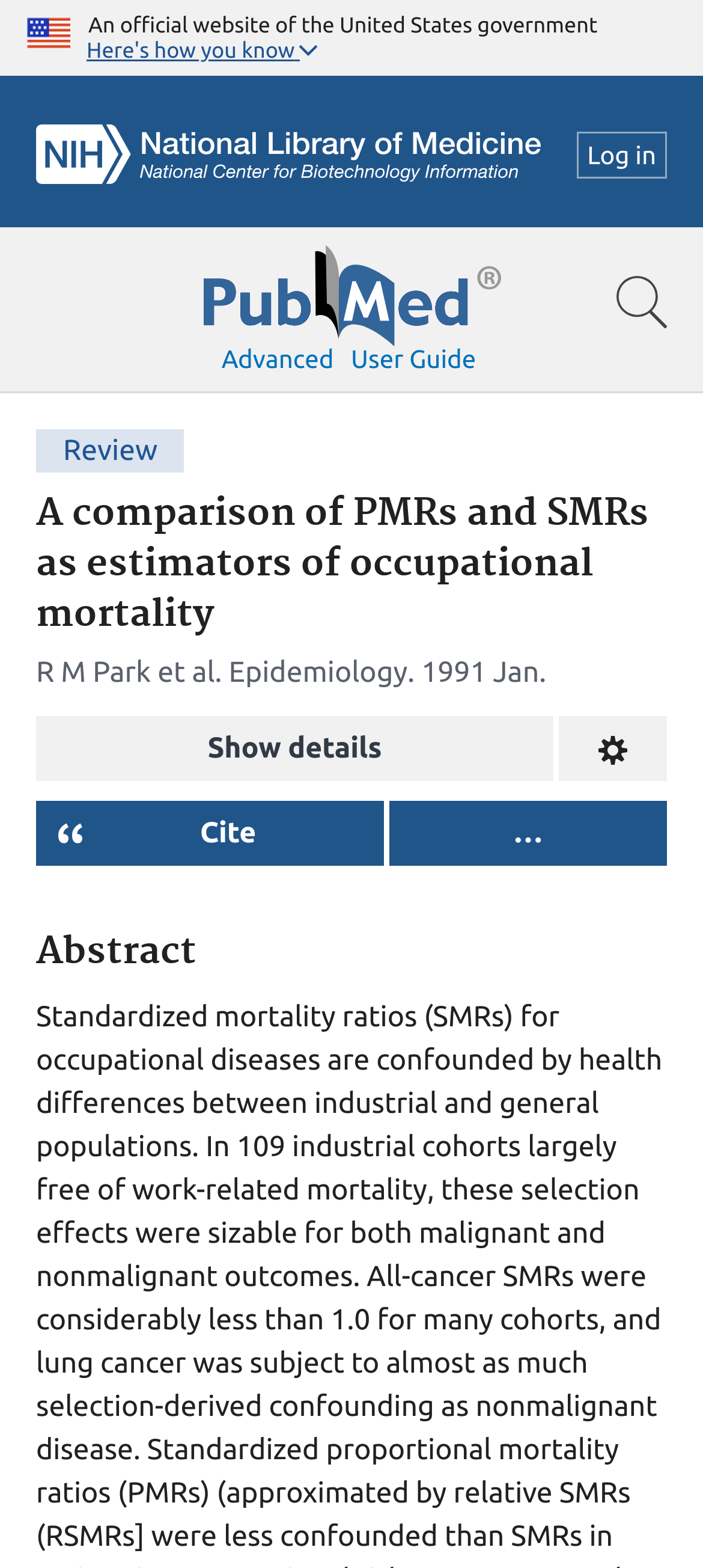Please use the details from the image to answer the following question comprehensively:
What is the section below the heading?

The section below the heading is the Abstract, which is a heading element with a bounding box of [0.051, 0.593, 0.949, 0.621]. It is located below the buttons 'Show details' and 'Change format'.